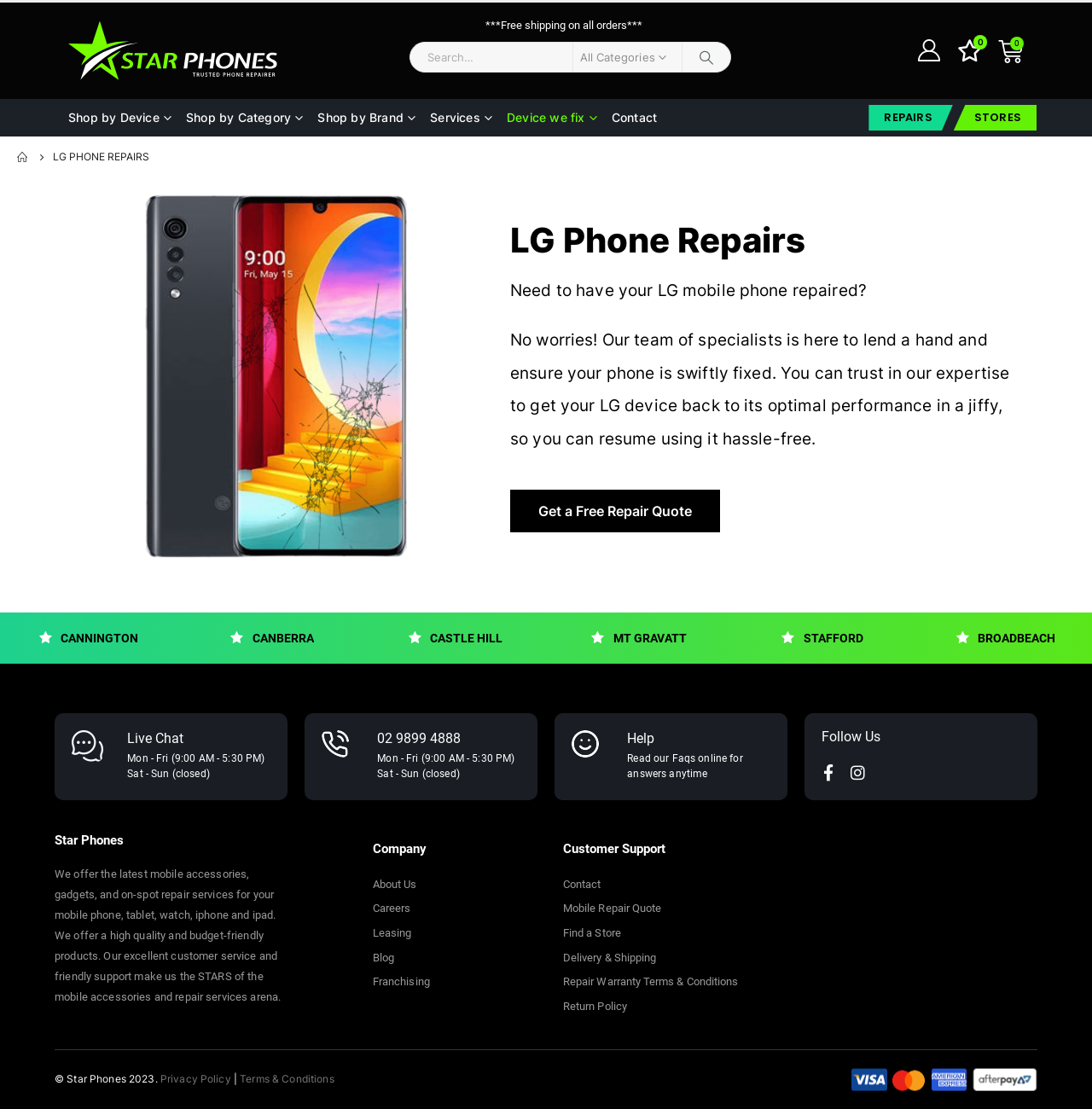Please identify the bounding box coordinates of the element's region that should be clicked to execute the following instruction: "Search for something". The bounding box coordinates must be four float numbers between 0 and 1, i.e., [left, top, right, bottom].

[0.376, 0.038, 0.524, 0.065]